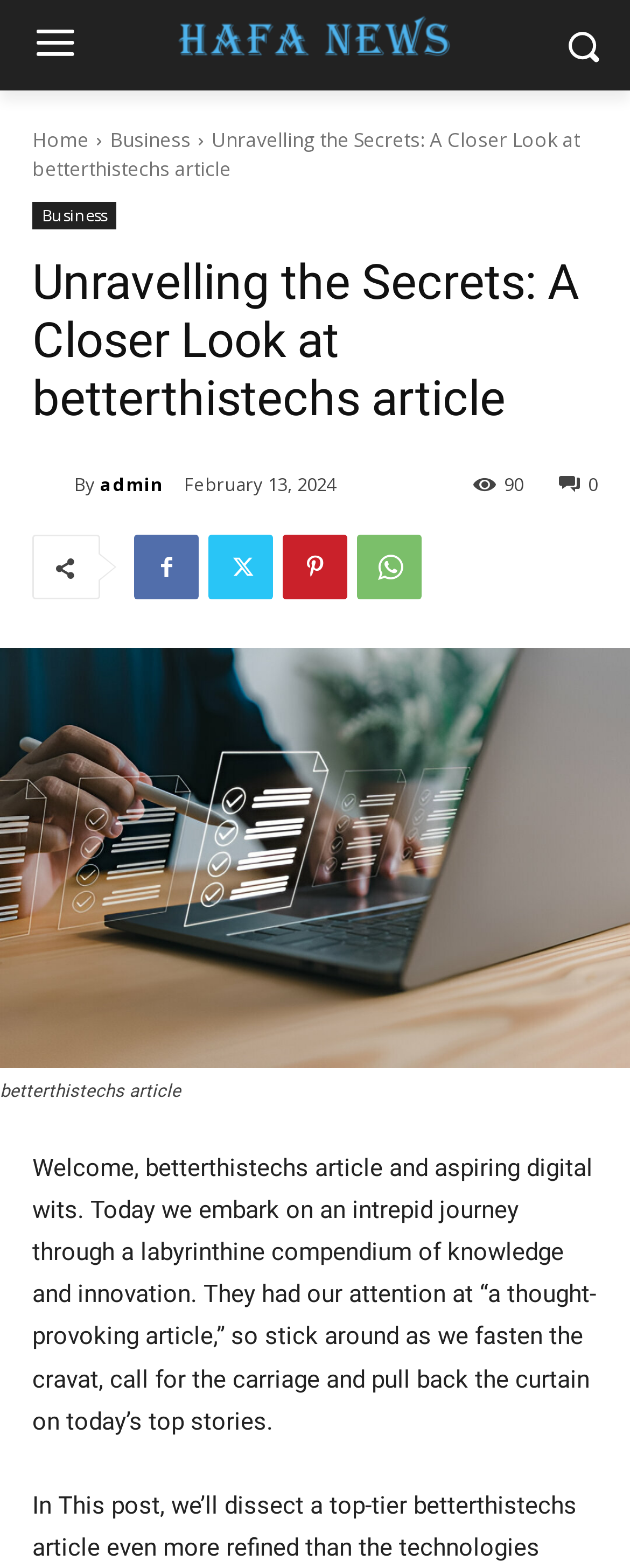Locate the bounding box of the UI element defined by this description: "parent_node: By title="admin"". The coordinates should be given as four float numbers between 0 and 1, formatted as [left, top, right, bottom].

[0.051, 0.298, 0.118, 0.319]